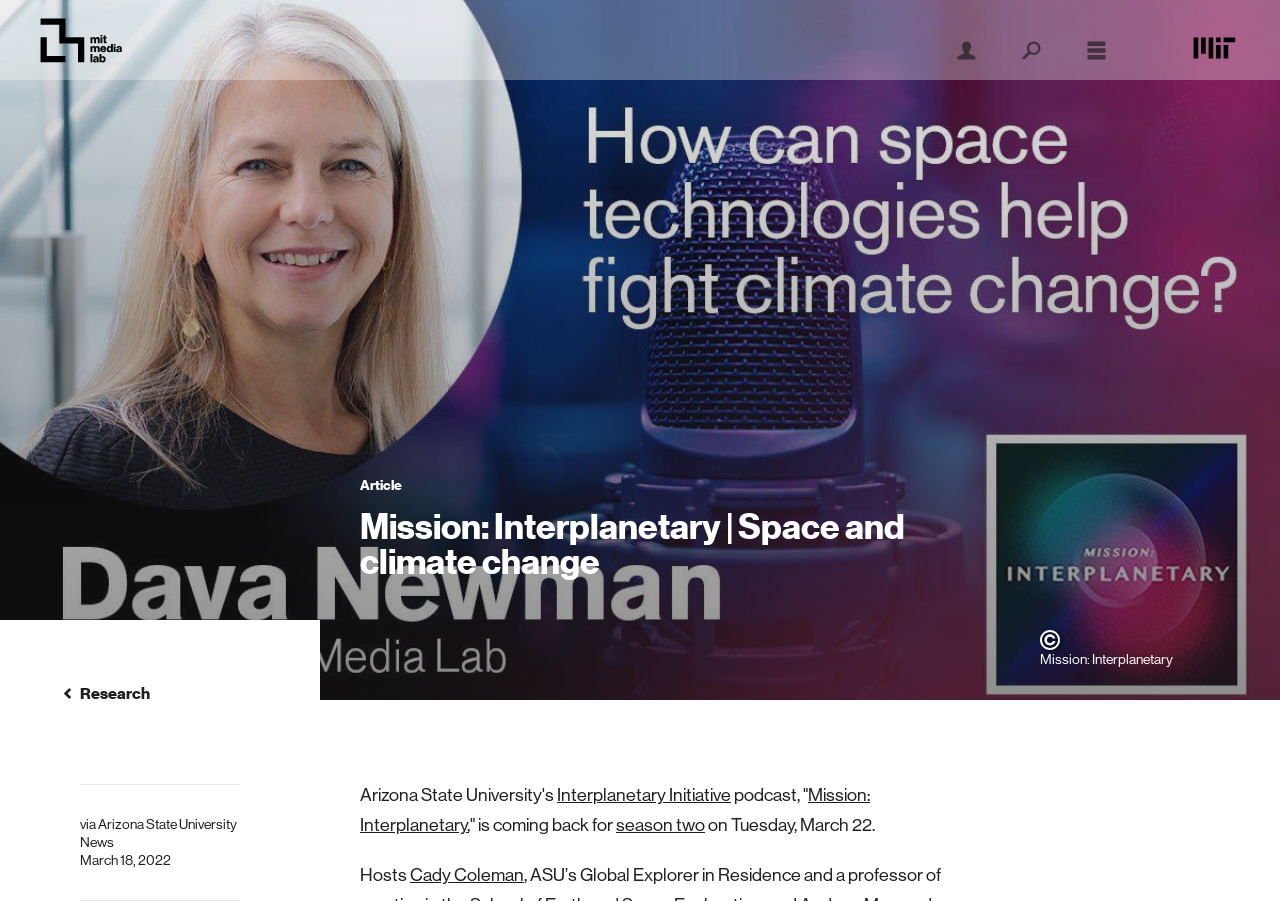Please answer the following question using a single word or phrase: 
What is the affiliation of the podcast hosts?

Arizona State University